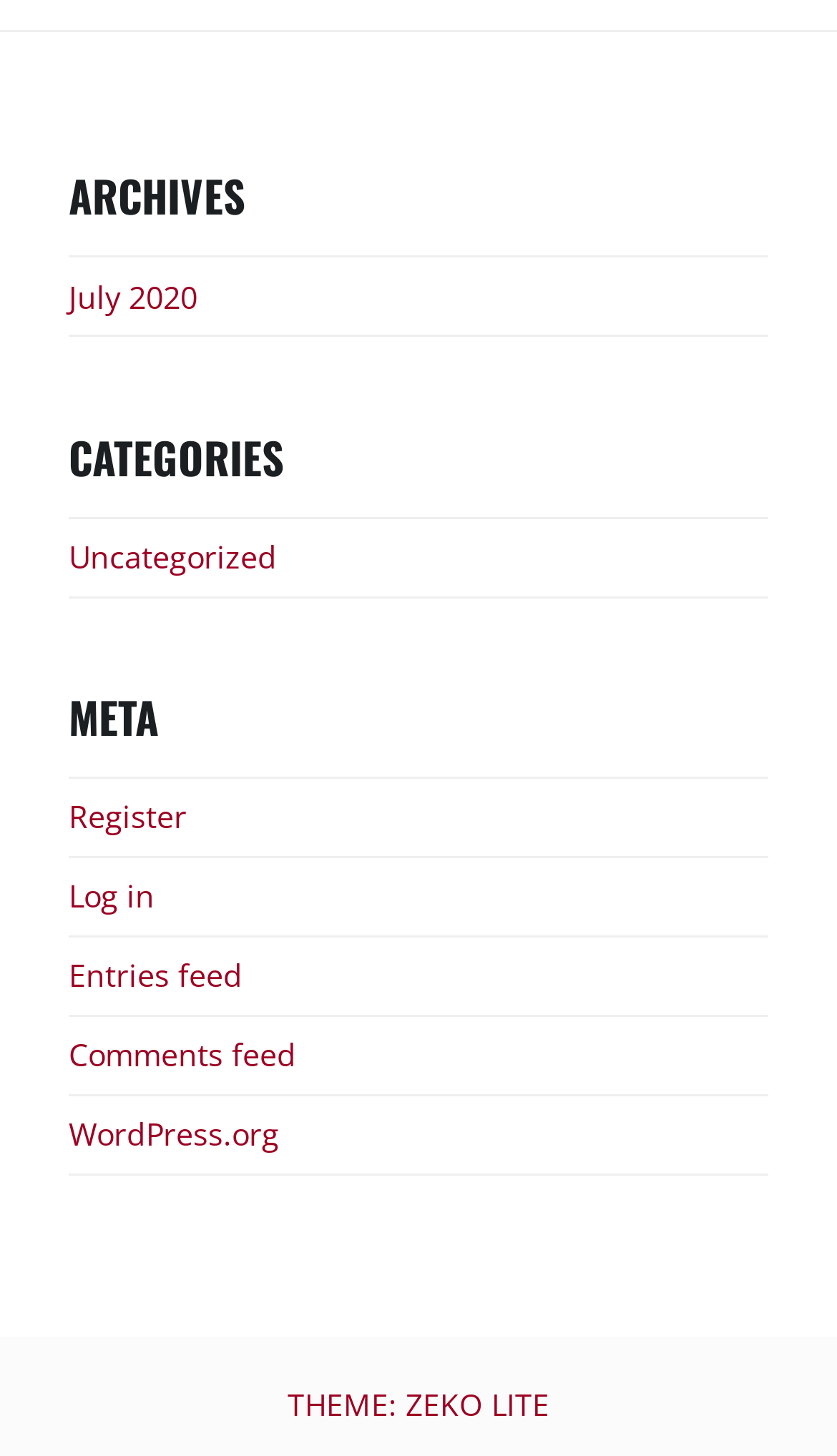Determine the bounding box coordinates for the element that should be clicked to follow this instruction: "register". The coordinates should be given as four float numbers between 0 and 1, in the format [left, top, right, bottom].

[0.082, 0.547, 0.223, 0.578]